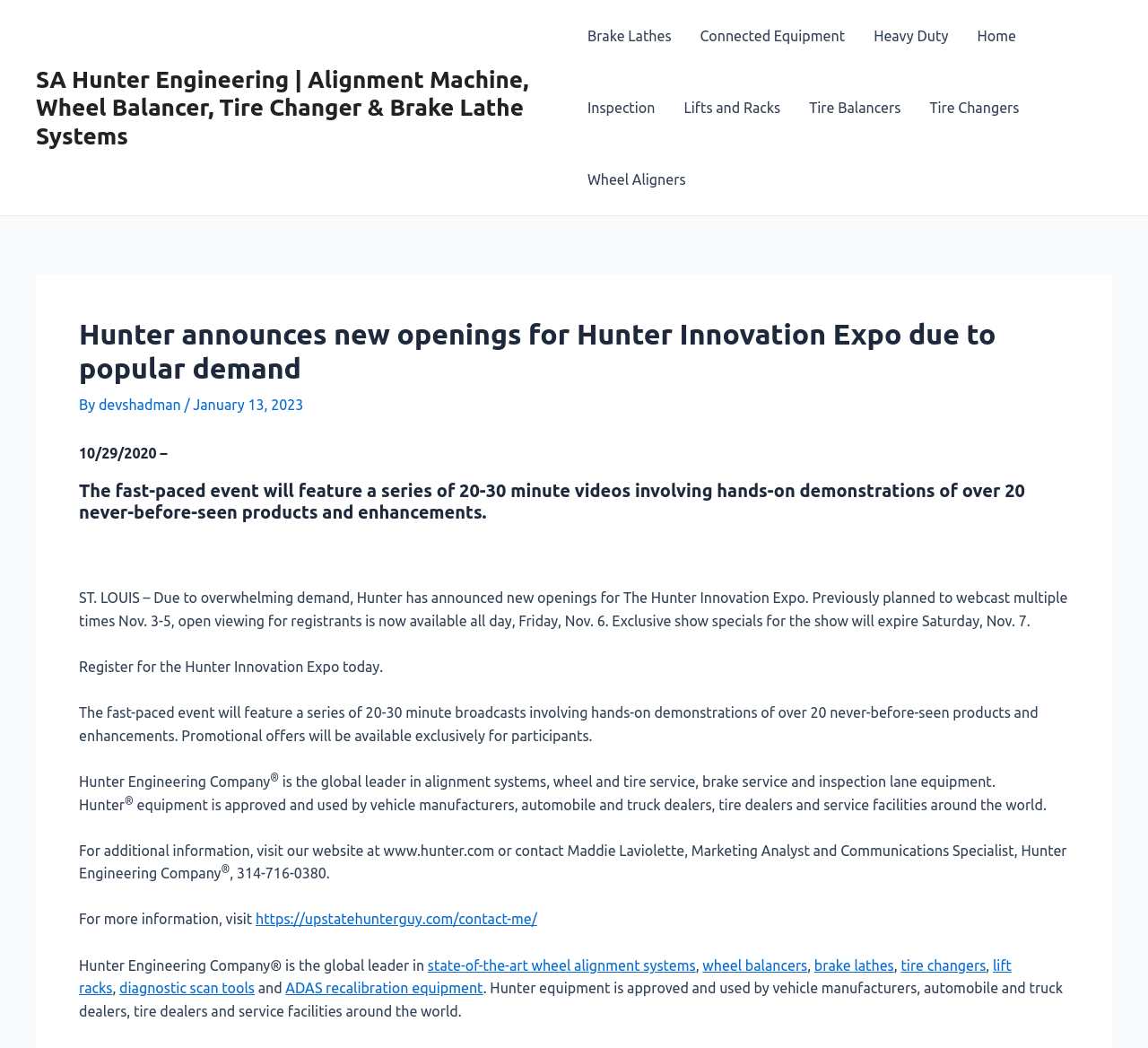What is the company's name?
Please provide a comprehensive and detailed answer to the question.

The company's name can be found in the text 'Hunter Engineering Company' which appears multiple times on the webpage, including in the header and in the text 'Hunter Engineering Company is the global leader in alignment systems, wheel and tire service, brake service and inspection lane equipment.'